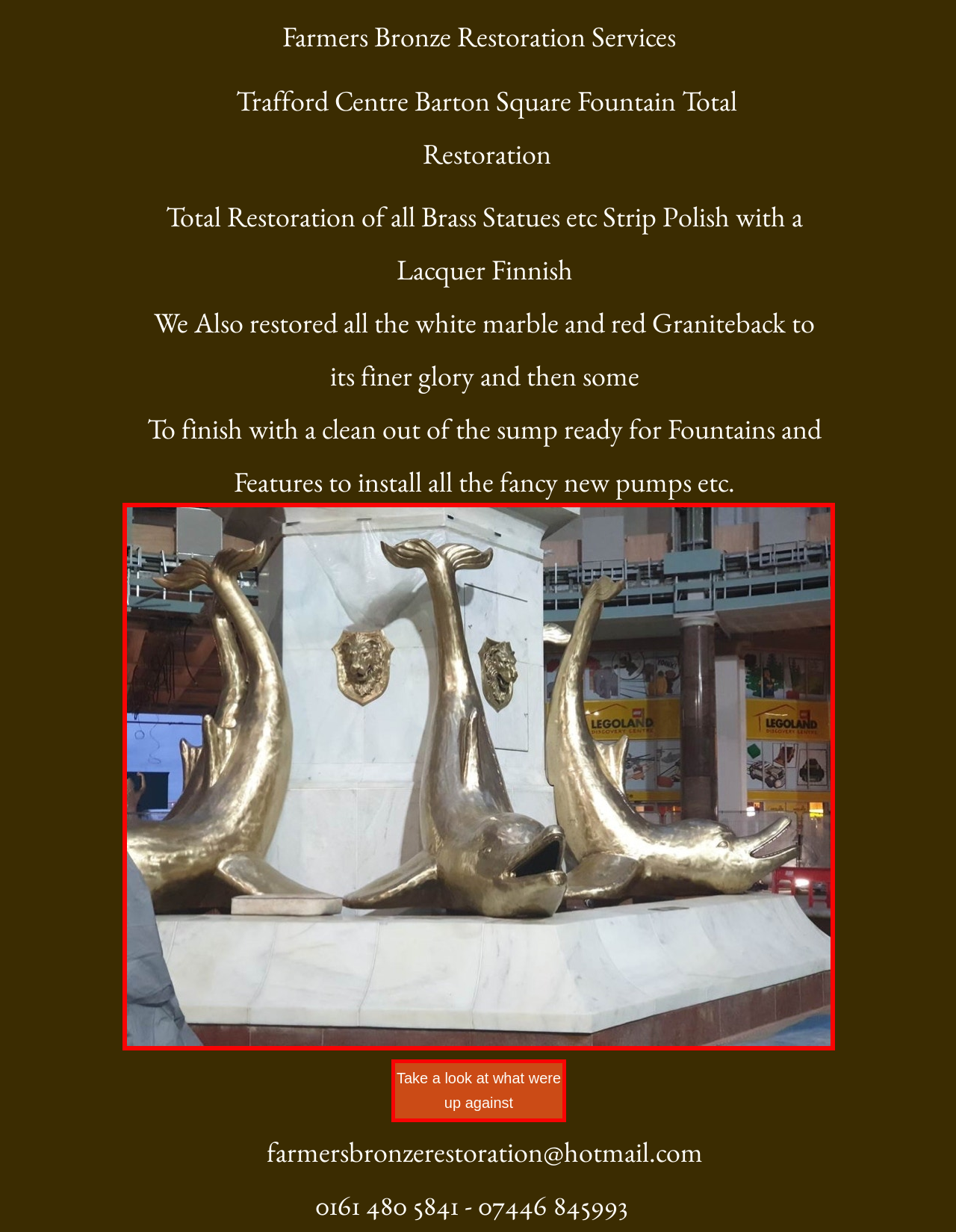What is the link for?
Using the picture, provide a one-word or short phrase answer.

To see what they were up against